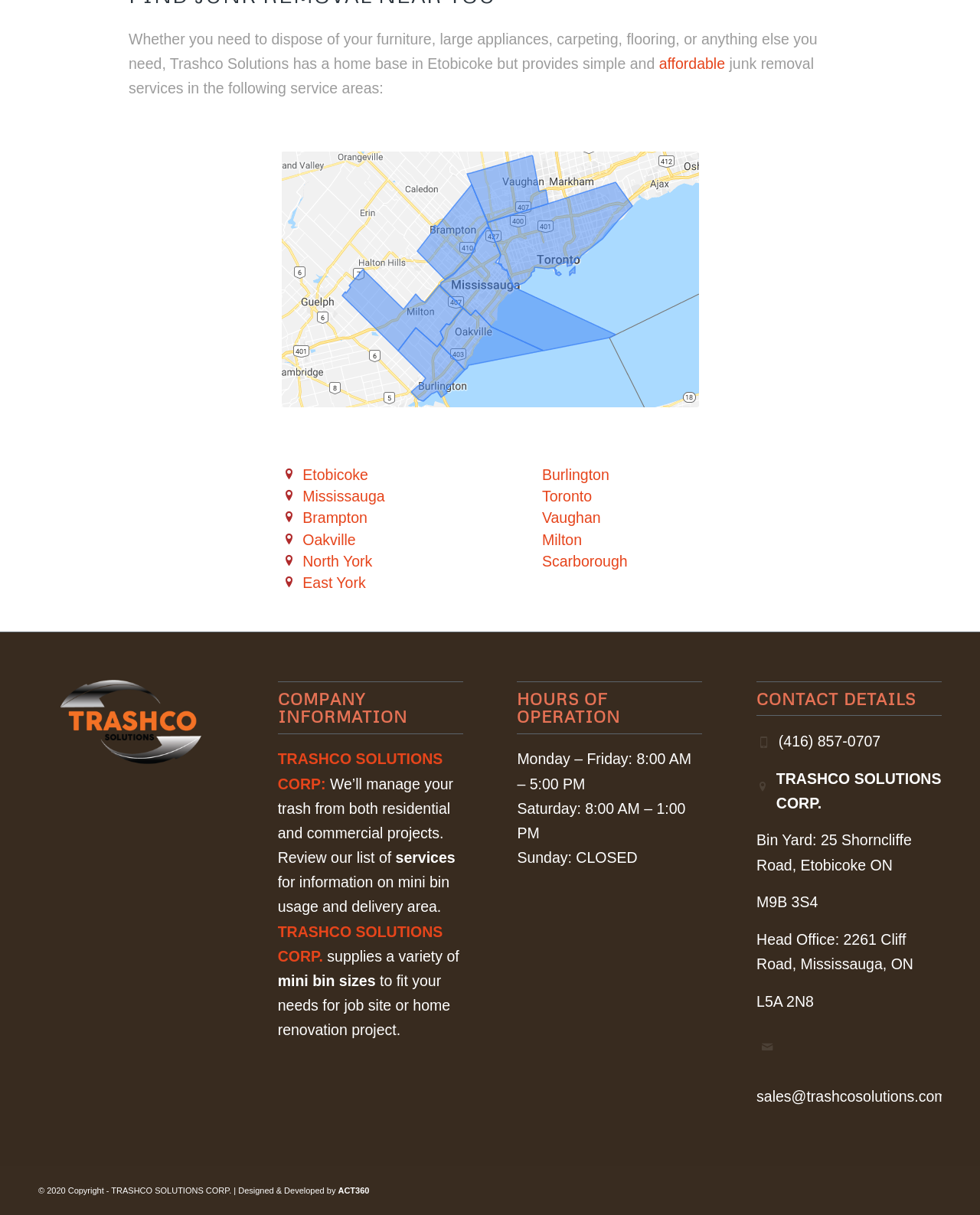Predict the bounding box for the UI component with the following description: "(416) 857-0707".

[0.794, 0.603, 0.899, 0.617]